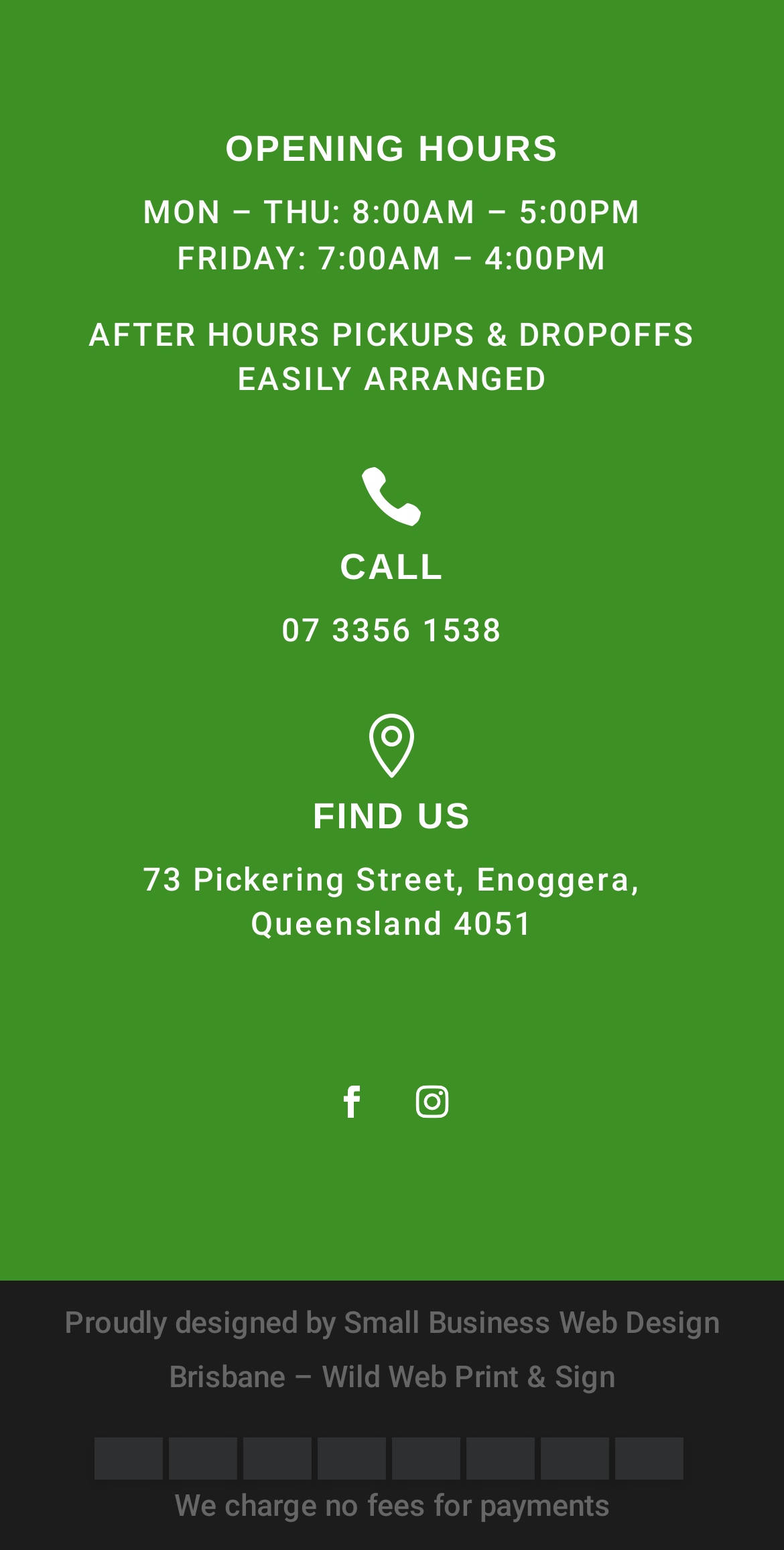What is the address of the location?
Use the image to answer the question with a single word or phrase.

73 Pickering Street, Enoggera, Queensland 4051